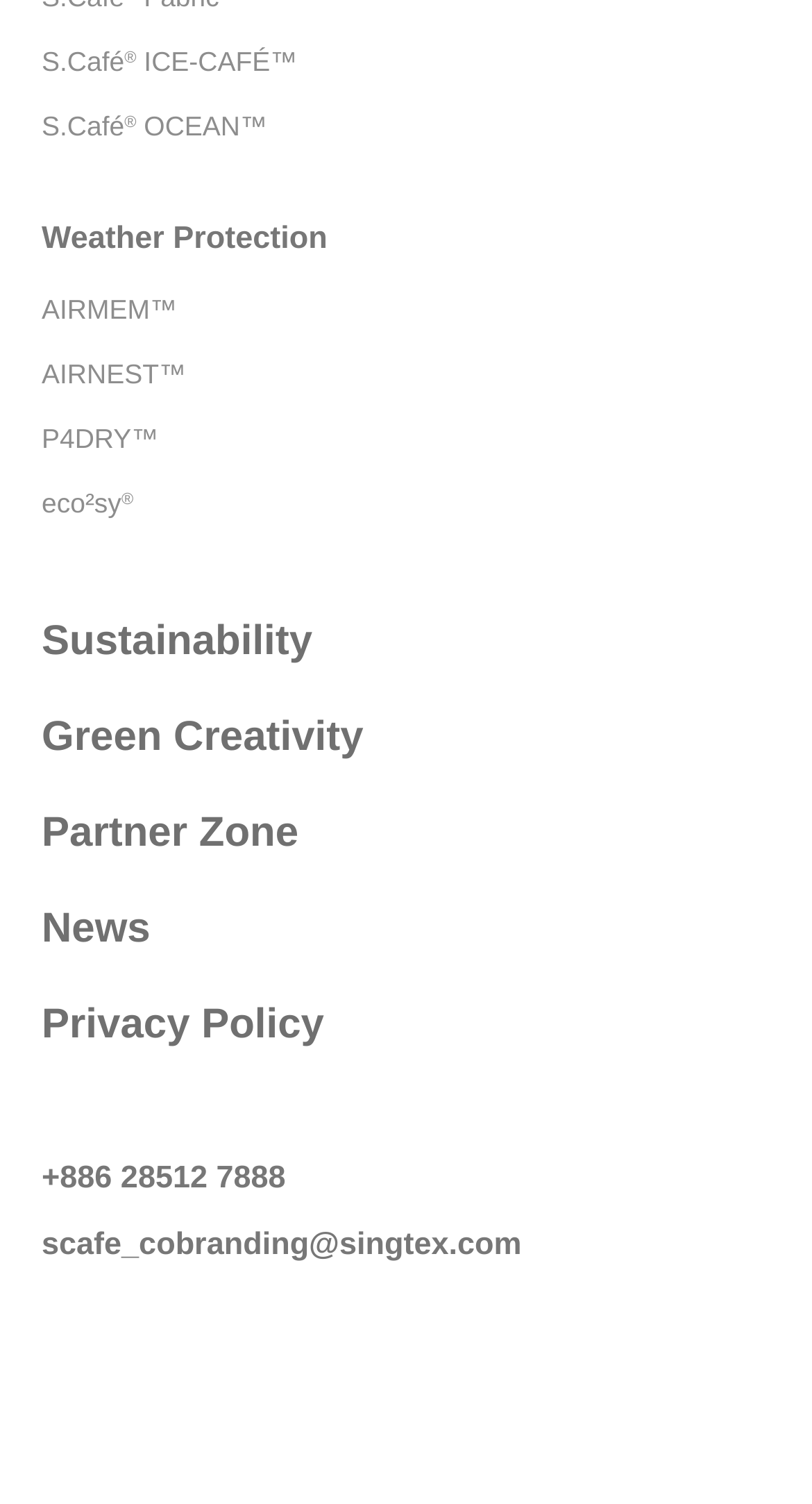What is the first product listed?
Refer to the image and provide a concise answer in one word or phrase.

S.Café ICE-CAFÉ